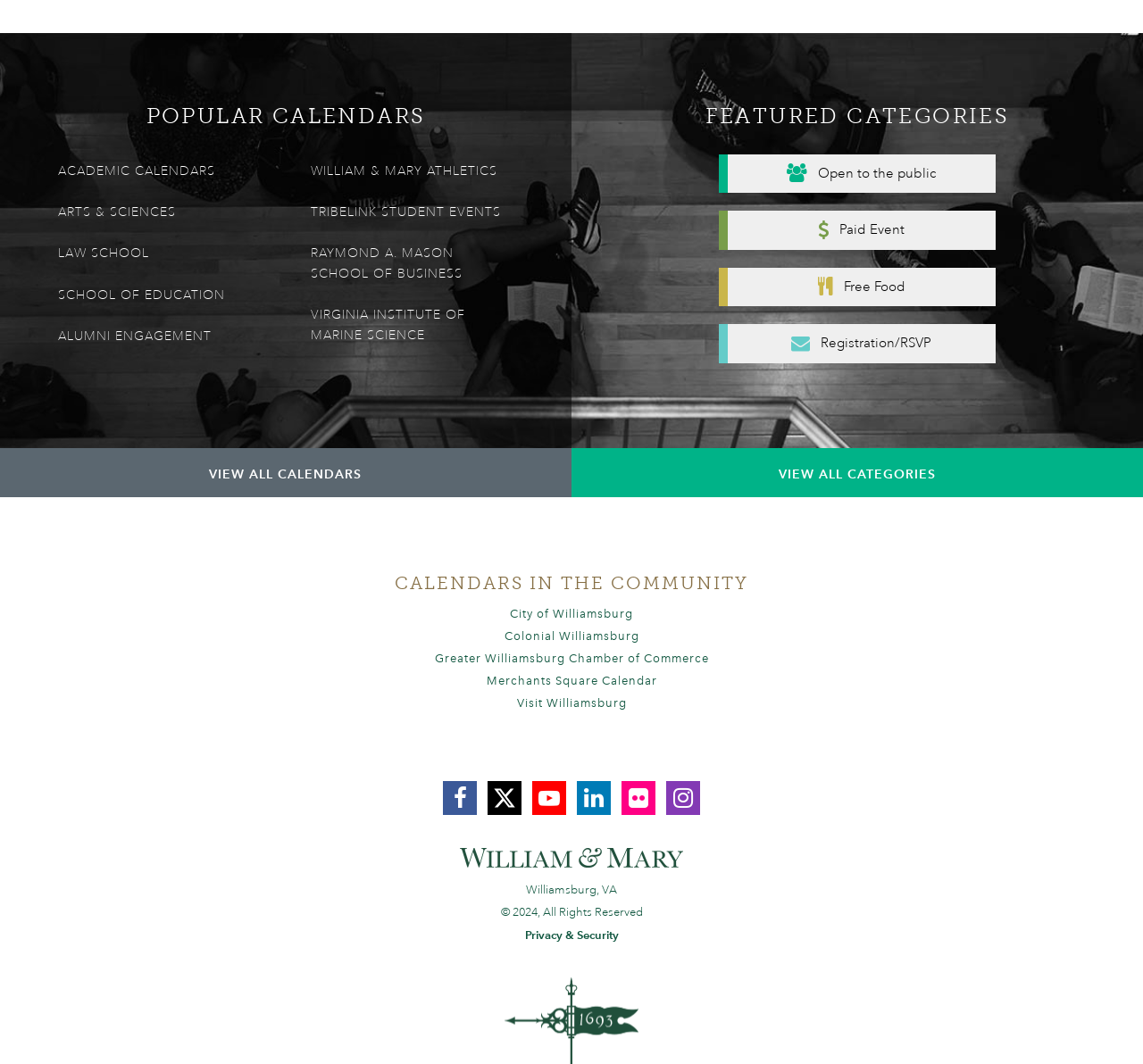Given the element description LinkedIn, specify the bounding box coordinates of the corresponding UI element in the format (top-left x, top-left y, bottom-right x, bottom-right y). All values must be between 0 and 1.

[0.505, 0.734, 0.534, 0.766]